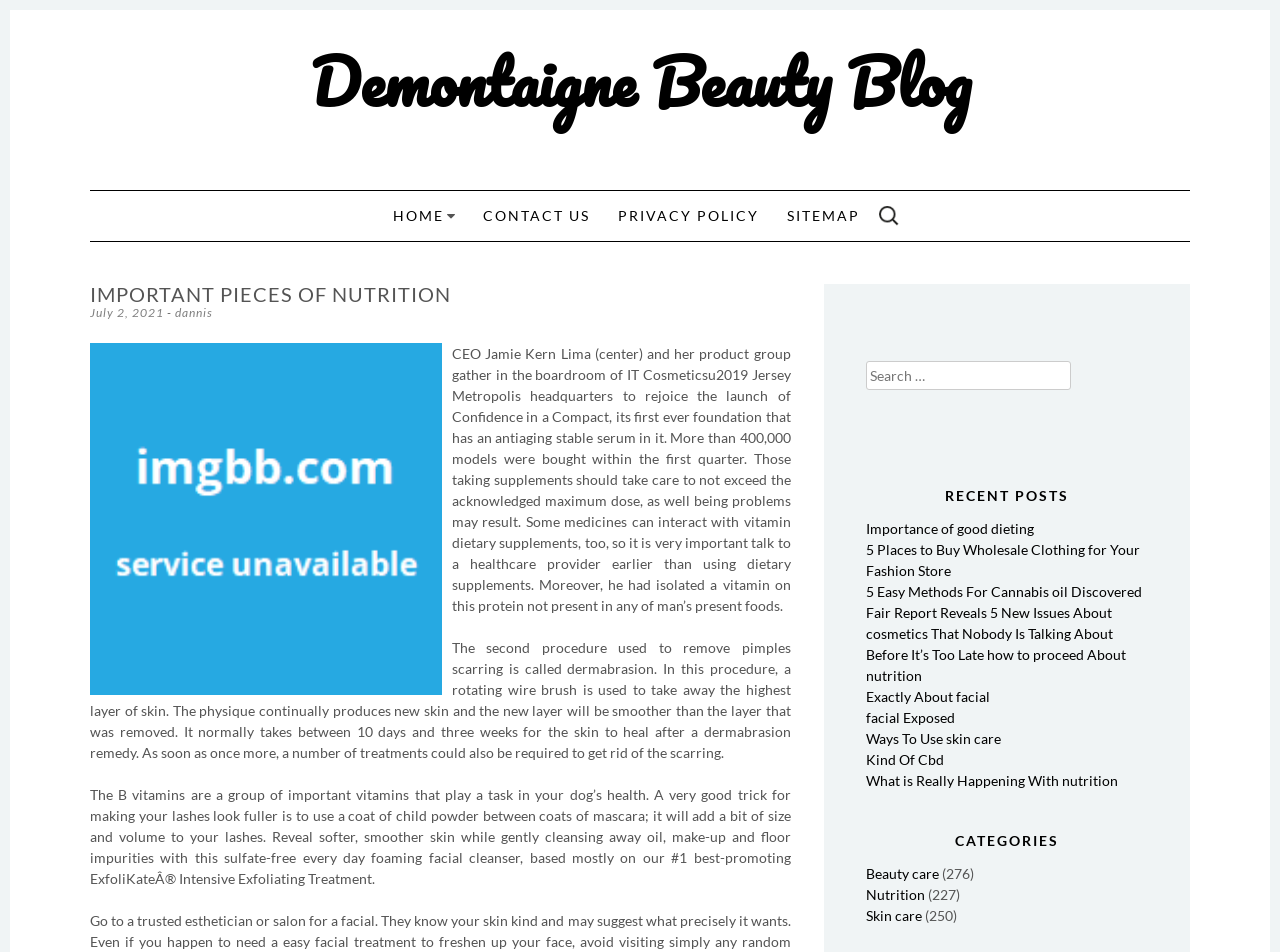Please find the main title text of this webpage.

Demontaigne Beauty Blog